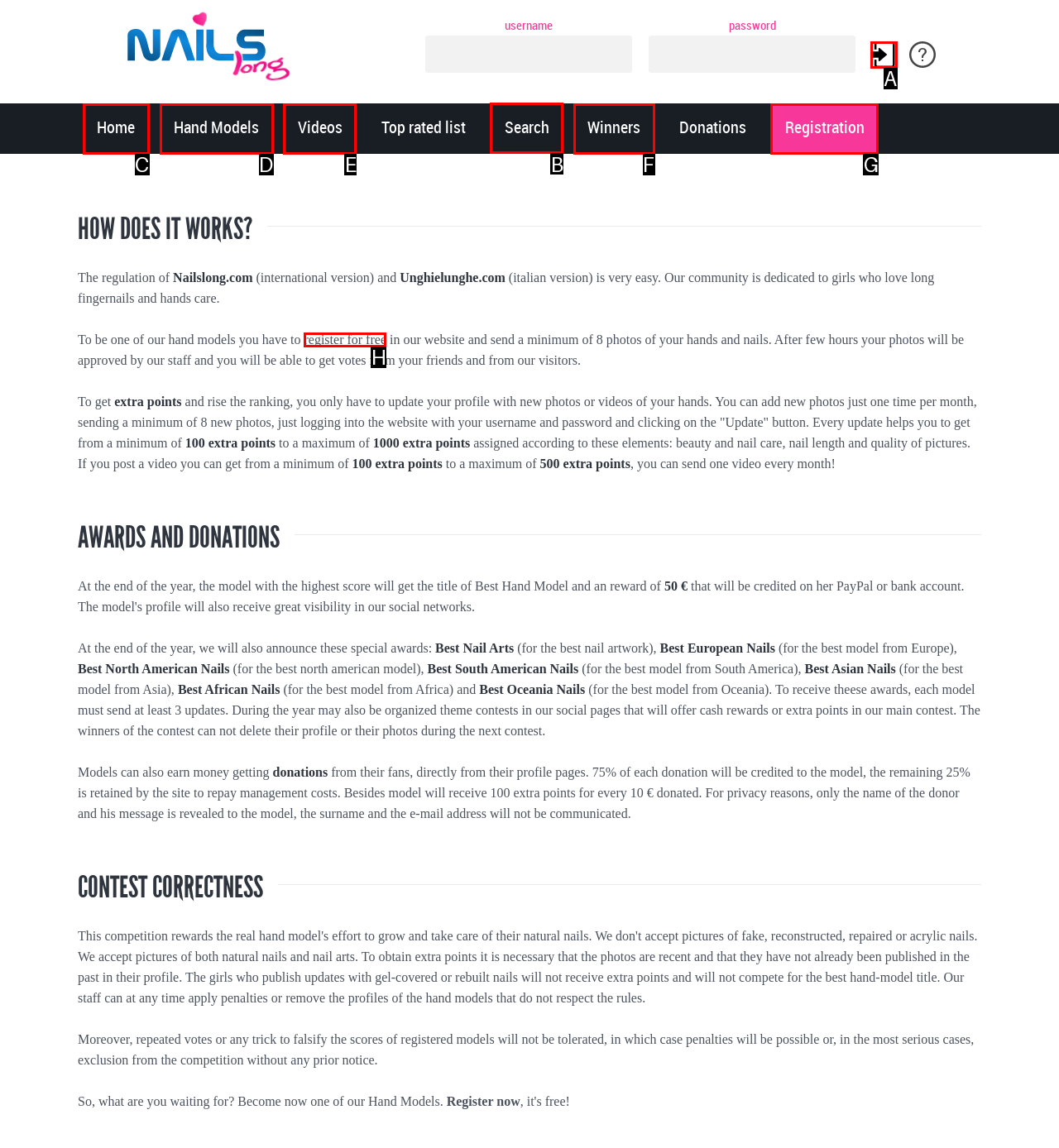Which HTML element should be clicked to complete the following task: search for something?
Answer with the letter corresponding to the correct choice.

B